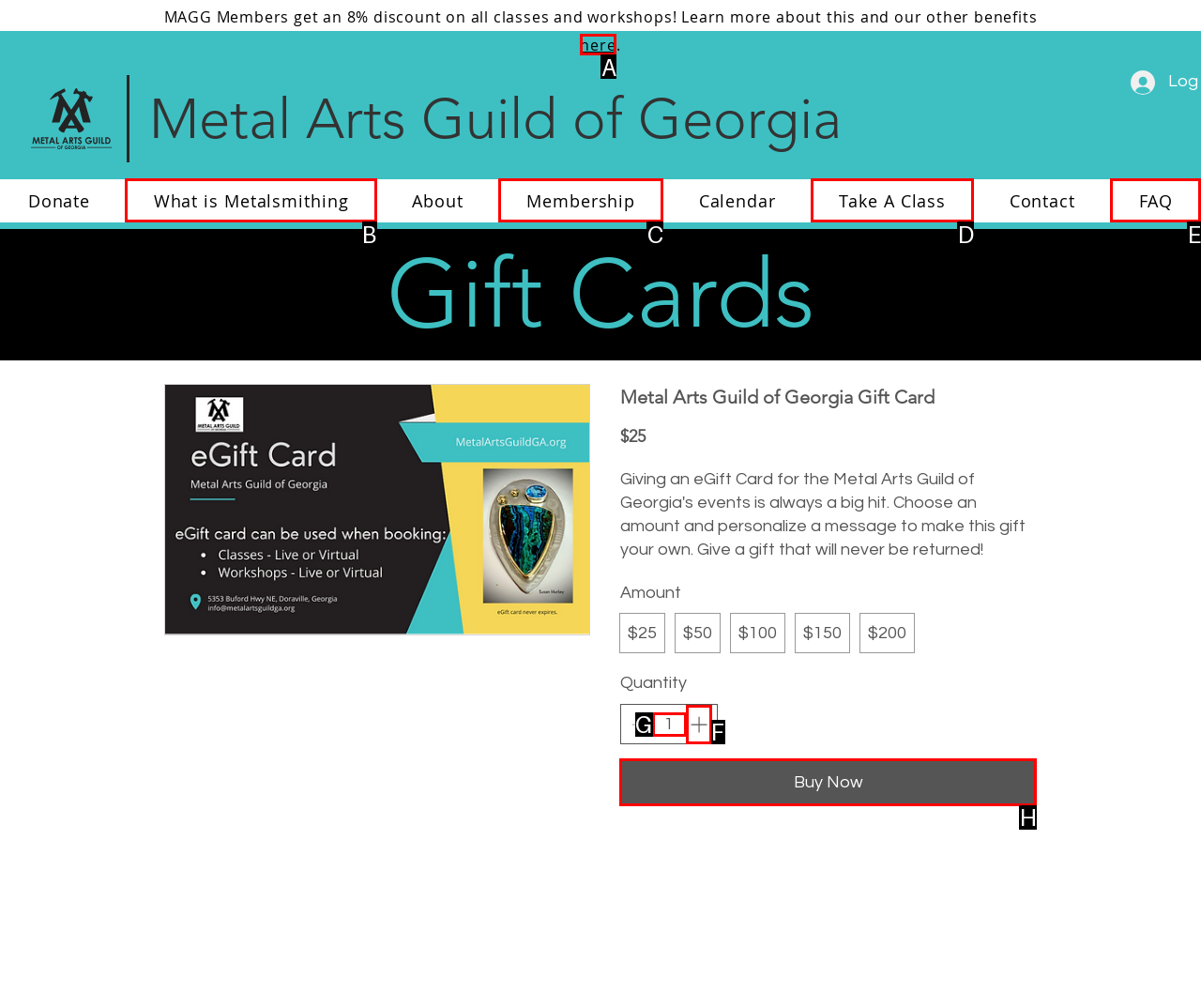Identify the correct HTML element to click for the task: Buy Now. Provide the letter of your choice.

H